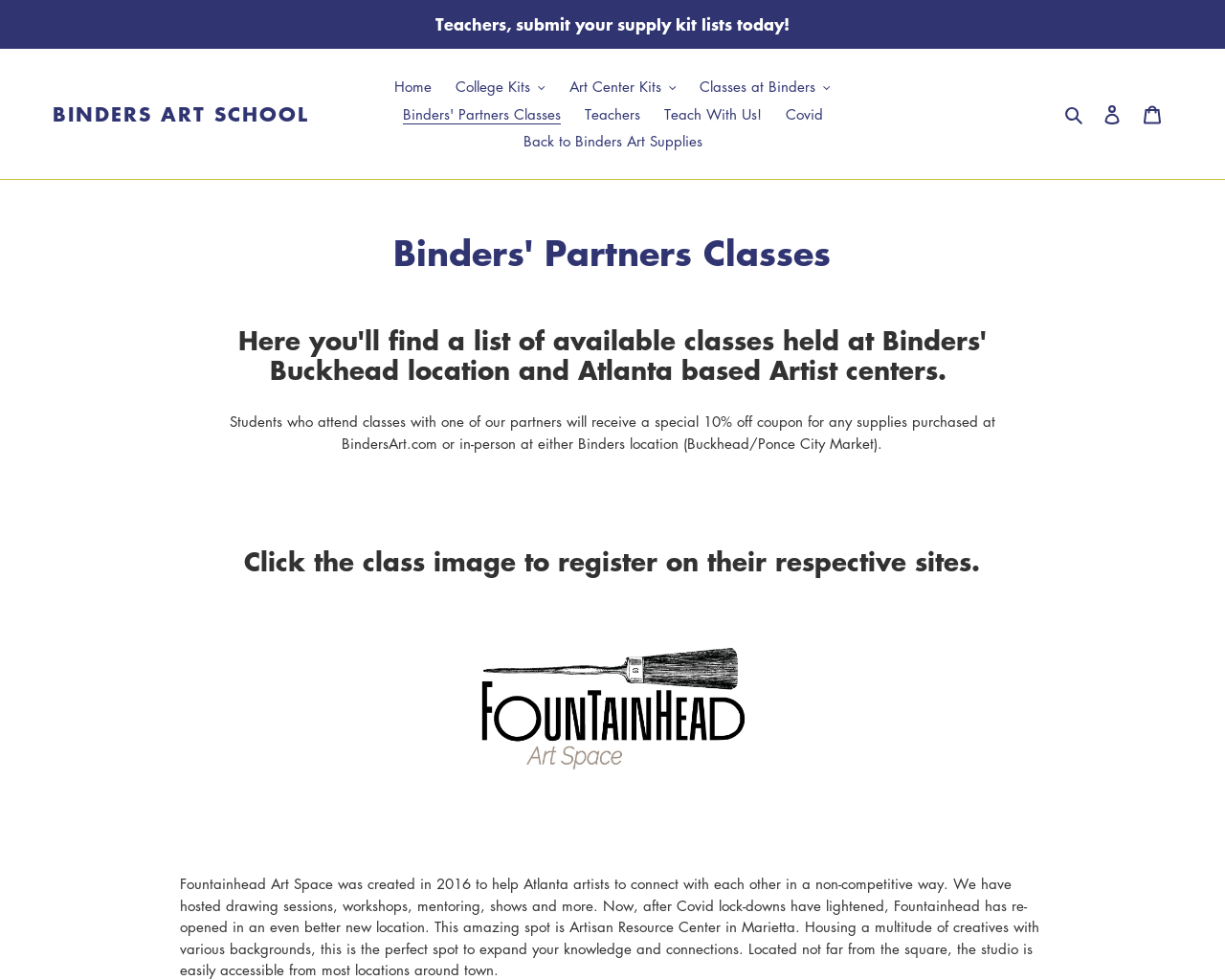What is the purpose of this webpage?
Examine the screenshot and reply with a single word or phrase.

List available classes